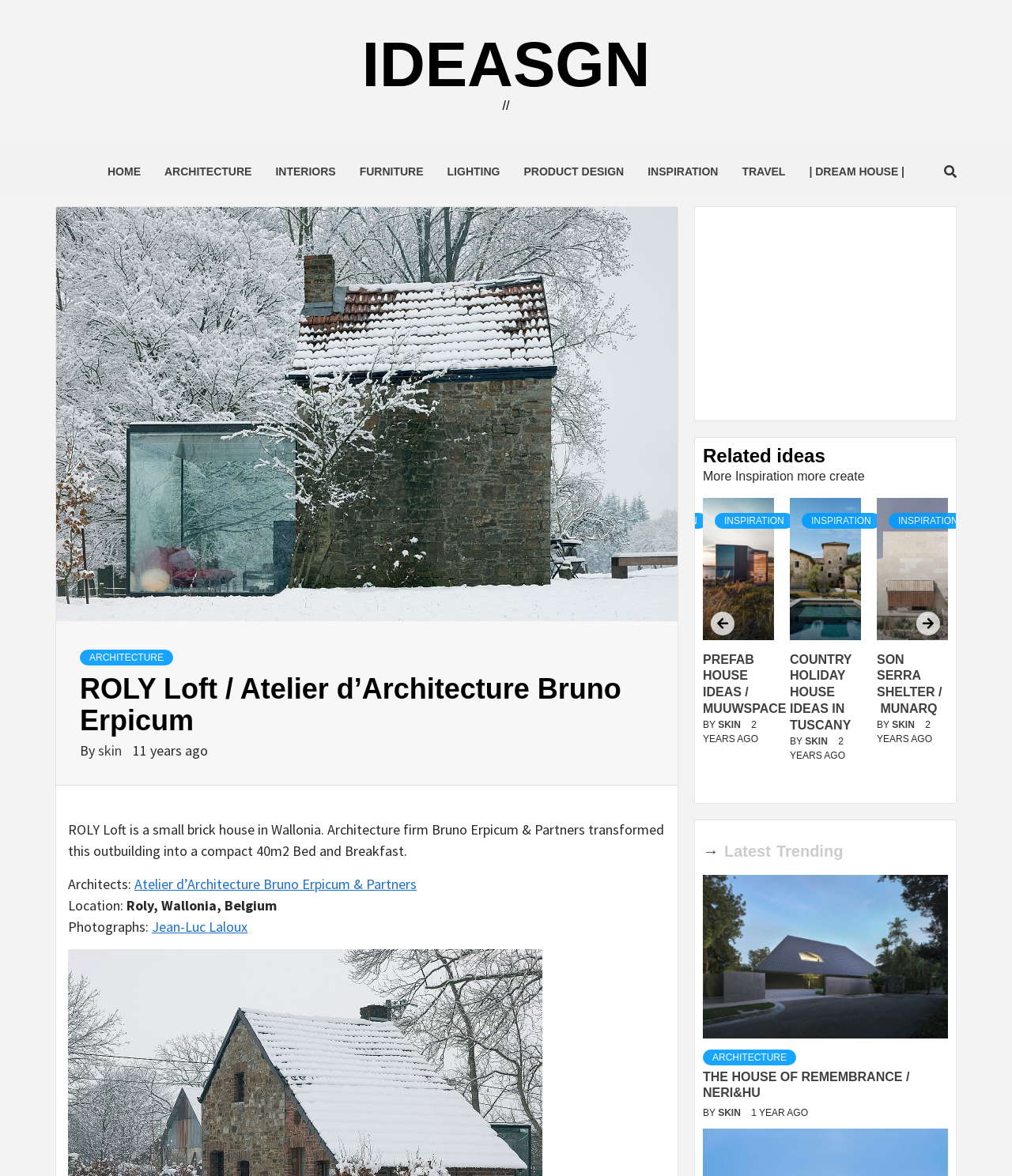What is the name of the architecture firm that transformed the outbuilding into a compact 40m2 Bed and Breakfast?
Observe the image and answer the question with a one-word or short phrase response.

Atelier d’Architecture Bruno Erpicum & Partners